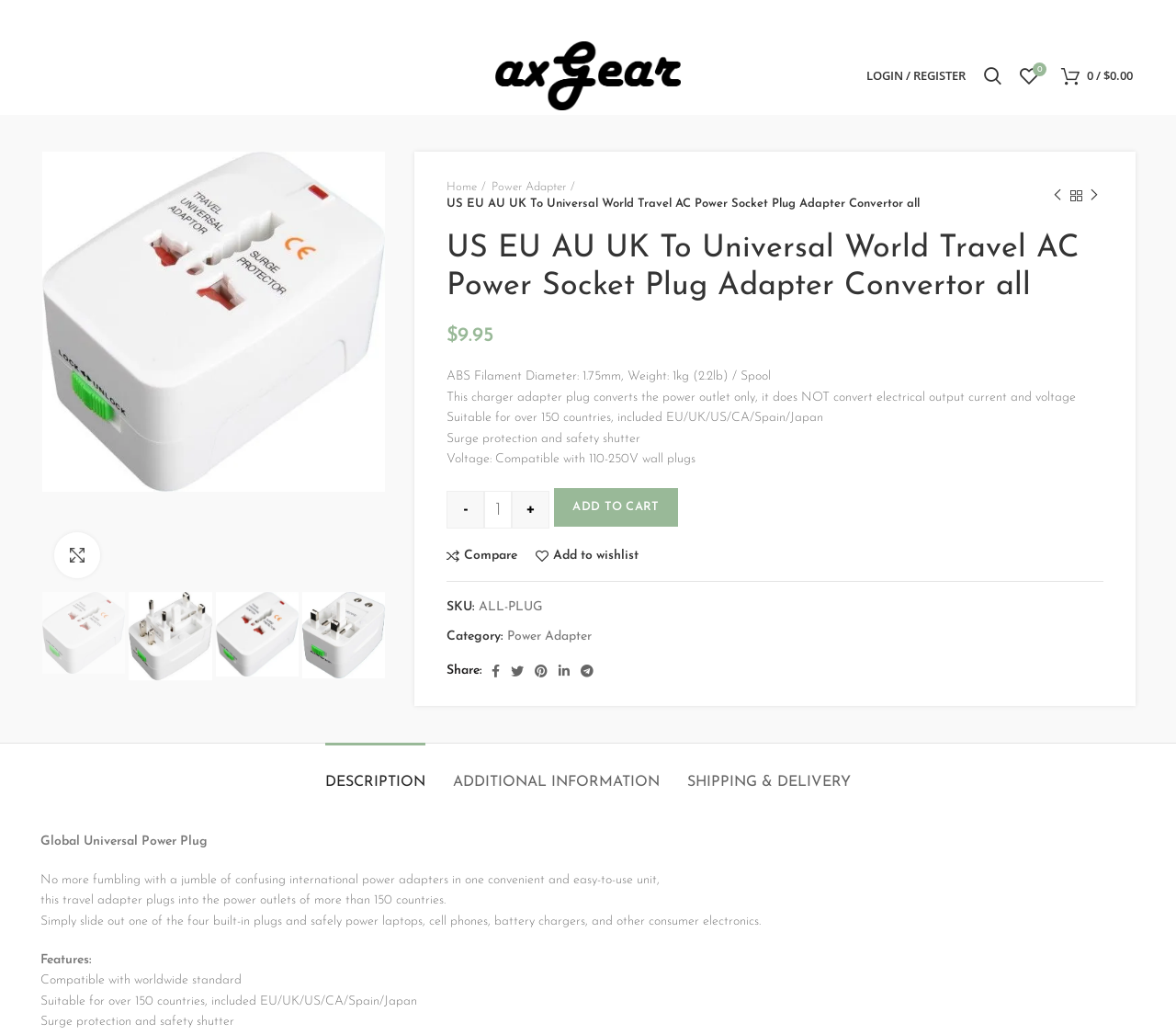Identify and provide the title of the webpage.

US EU AU UK To Universal World Travel AC Power Socket Plug Adapter Convertor all